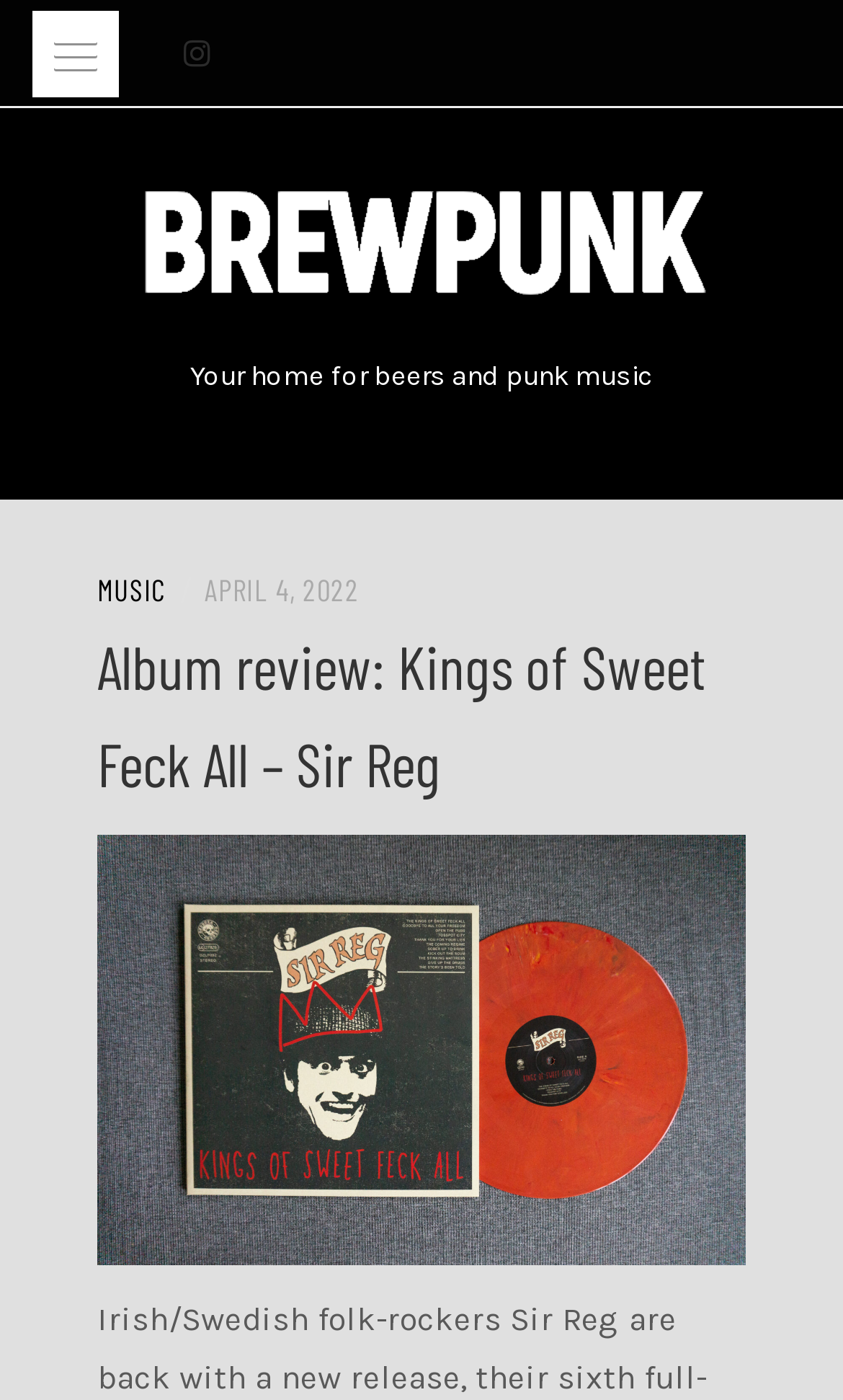What is the name of the band being reviewed?
Please respond to the question thoroughly and include all relevant details.

I found the answer by looking at the heading element with the text 'Album review: Kings of Sweet Feck All – Sir Reg' which suggests that the webpage is reviewing an album by a band with this name.